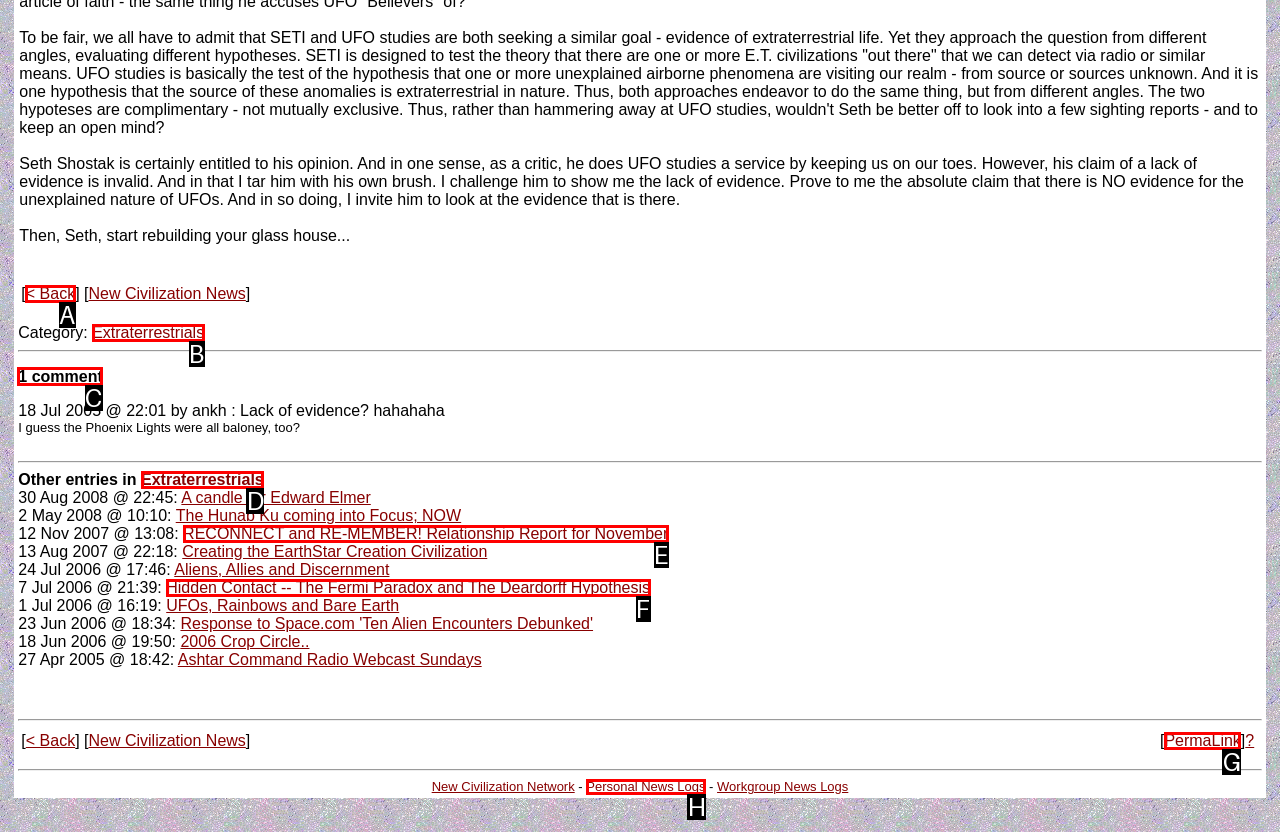To perform the task "view comment", which UI element's letter should you select? Provide the letter directly.

C